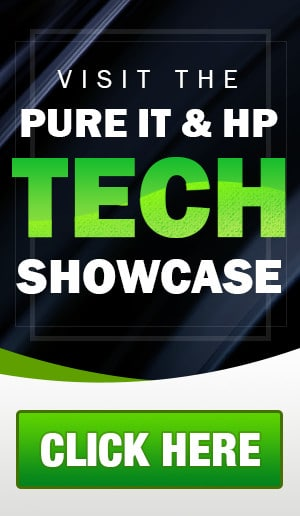Break down the image and describe every detail you can observe.

The image prominently features a promotional banner inviting viewers to "Visit The Pure IT & HP Tech Showcase." The text is bold and eye-catching, with "PURE IT & HP" highlighted in a vibrant green color, drawing attention to the tech showcase event. Below, the word "TECH" stands out prominently, emphasizing technology's role in the event. The lower part of the banner includes a clear call to action: "CLICK HERE," encouraging immediate engagement. The background is designed with dynamic lines, giving it a modern and technological feel, while a subtle green curve along the bottom adds a layer of visual interest. This banner serves not just as a visual representation but as an invitation to explore cutting-edge technology offerings.